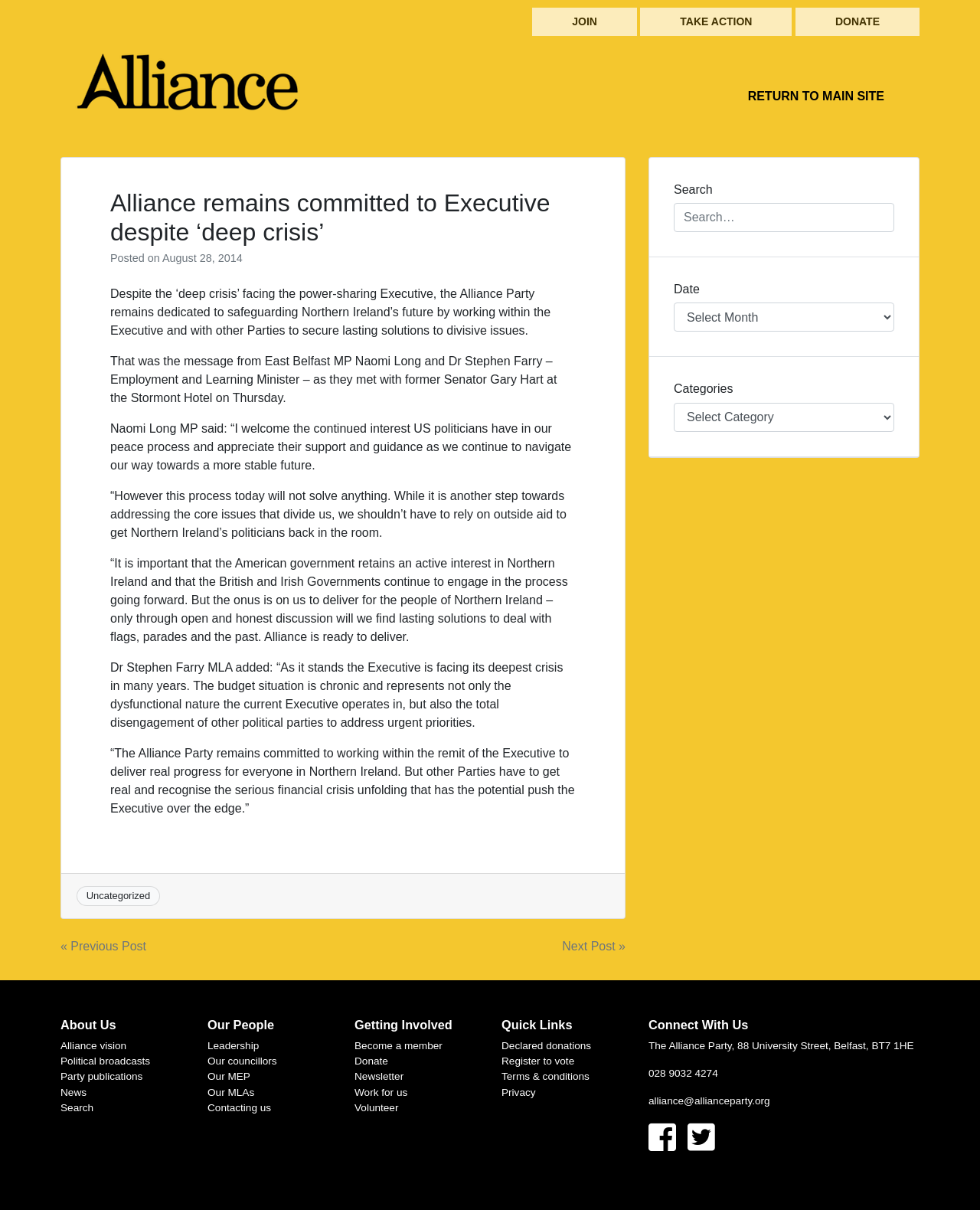Give a concise answer using one word or a phrase to the following question:
What is the title of the article?

Alliance remains committed to Executive despite ‘deep crisis’